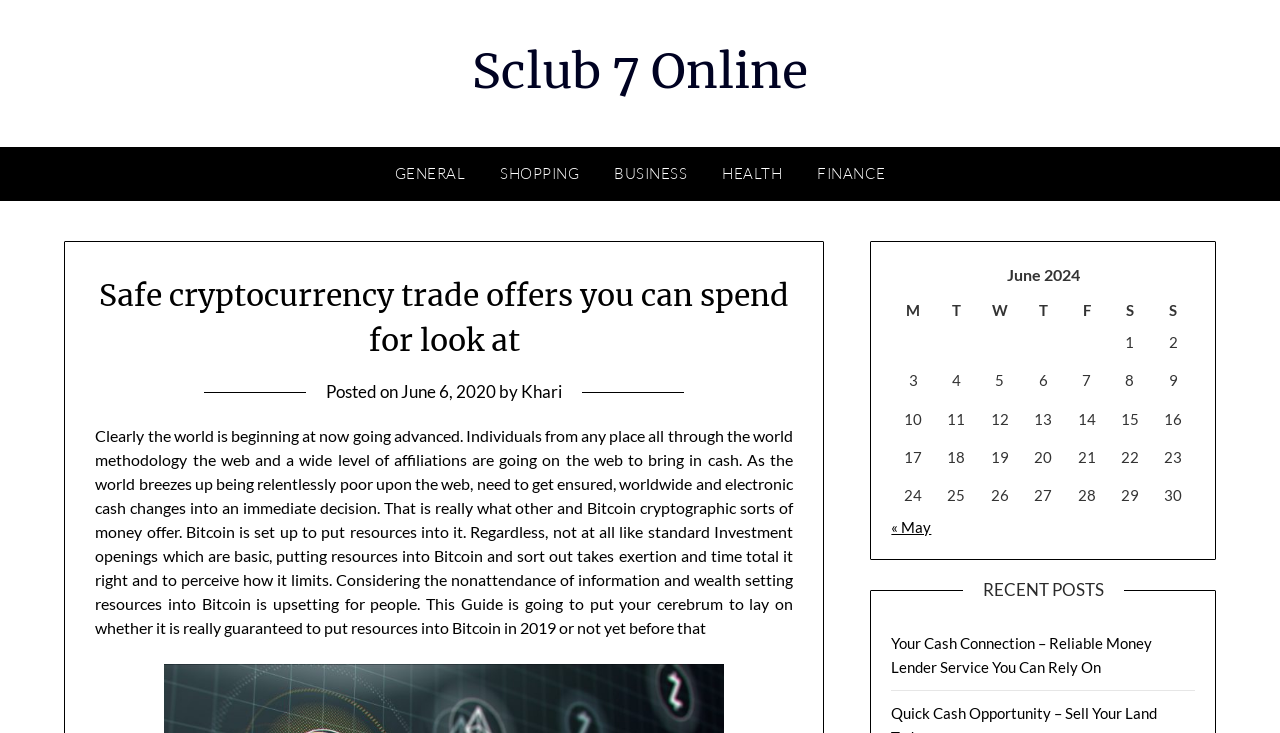Find the bounding box coordinates of the clickable area required to complete the following action: "Click on the 'FINANCE' link".

[0.626, 0.201, 0.704, 0.275]